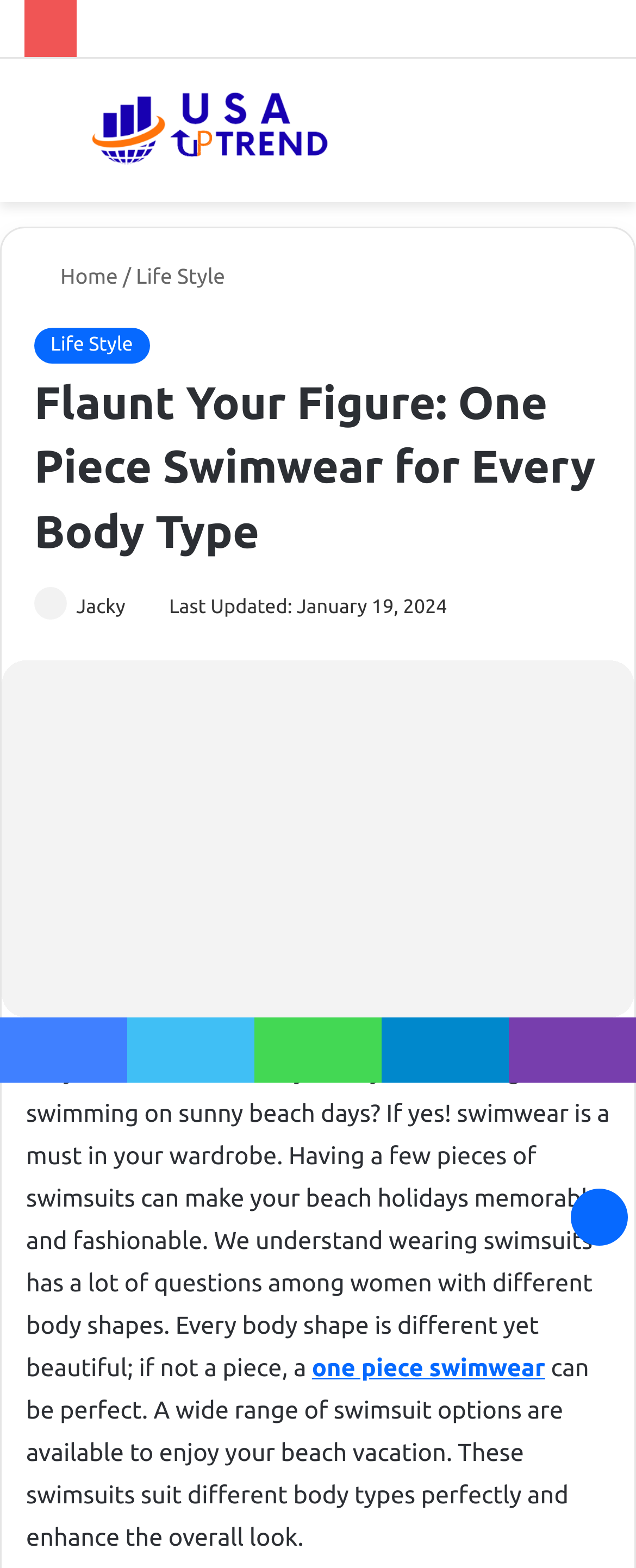Based on the element description: "Back to top button", identify the bounding box coordinates for this UI element. The coordinates must be four float numbers between 0 and 1, listed as [left, top, right, bottom].

[0.897, 0.758, 0.987, 0.794]